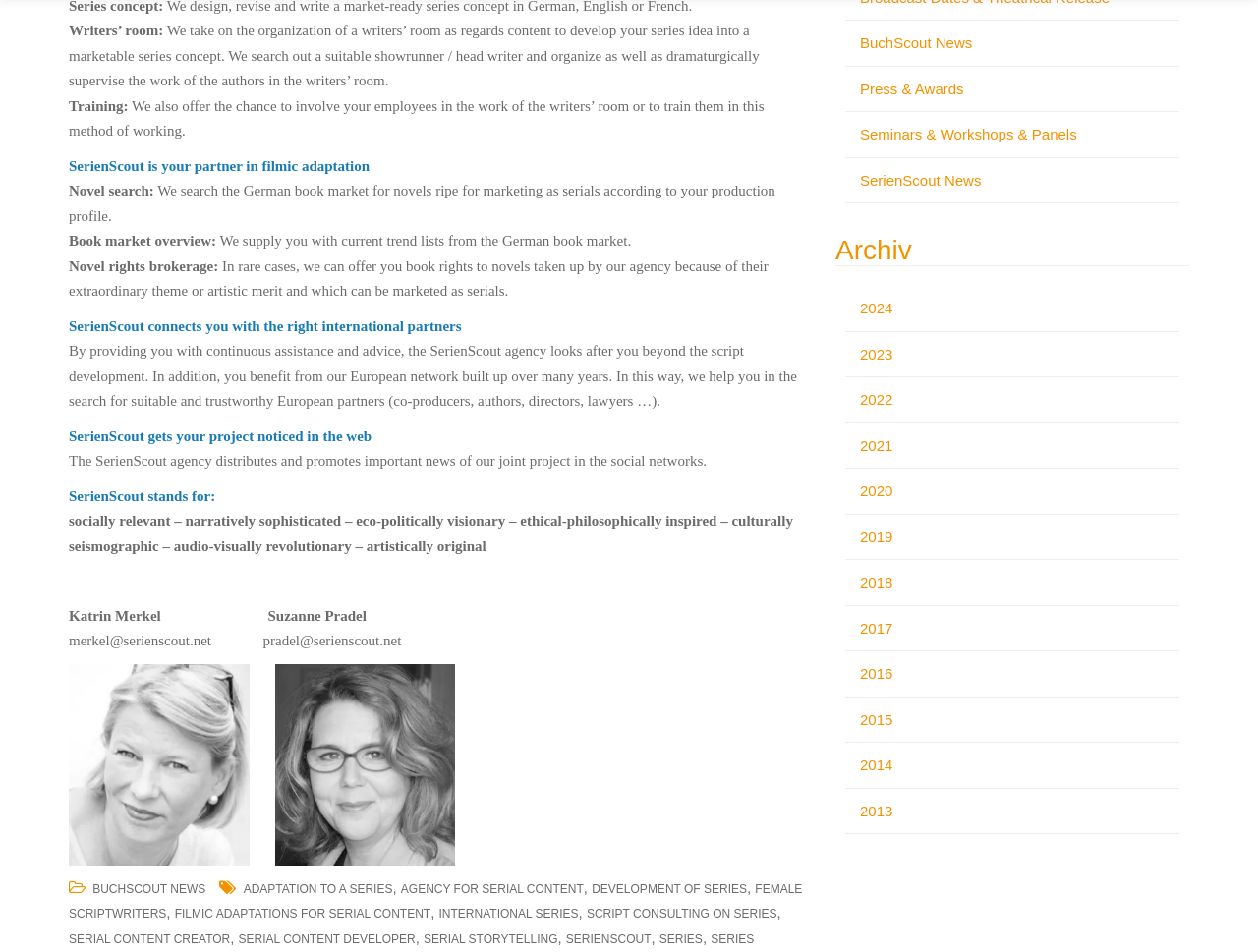Can you find the bounding box coordinates of the area I should click to execute the following instruction: "View '2014'"?

[0.684, 0.795, 0.71, 0.812]